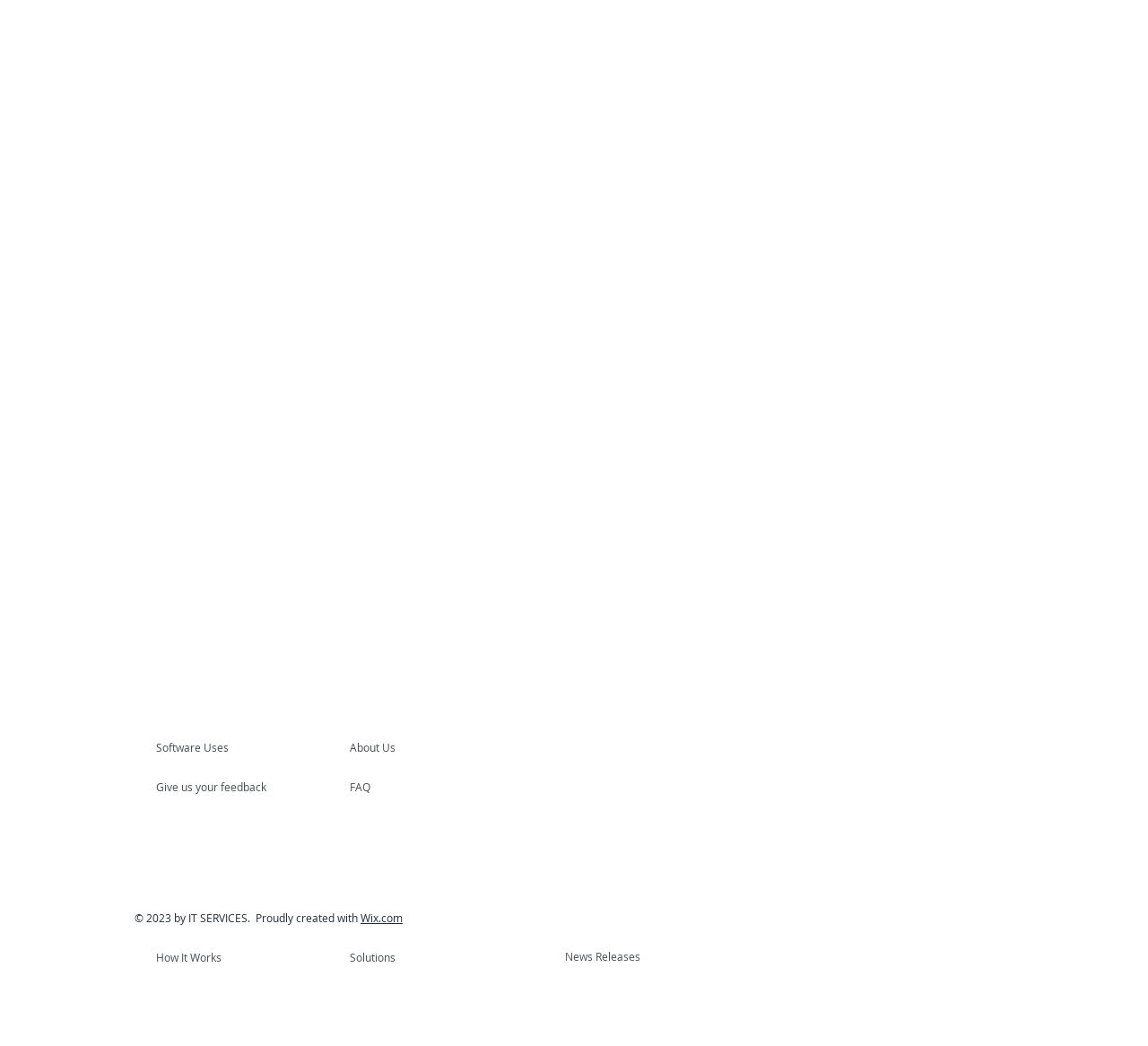Locate the bounding box coordinates of the clickable element to fulfill the following instruction: "Learn How It Works". Provide the coordinates as four float numbers between 0 and 1 in the format [left, top, right, bottom].

[0.136, 0.905, 0.255, 0.926]